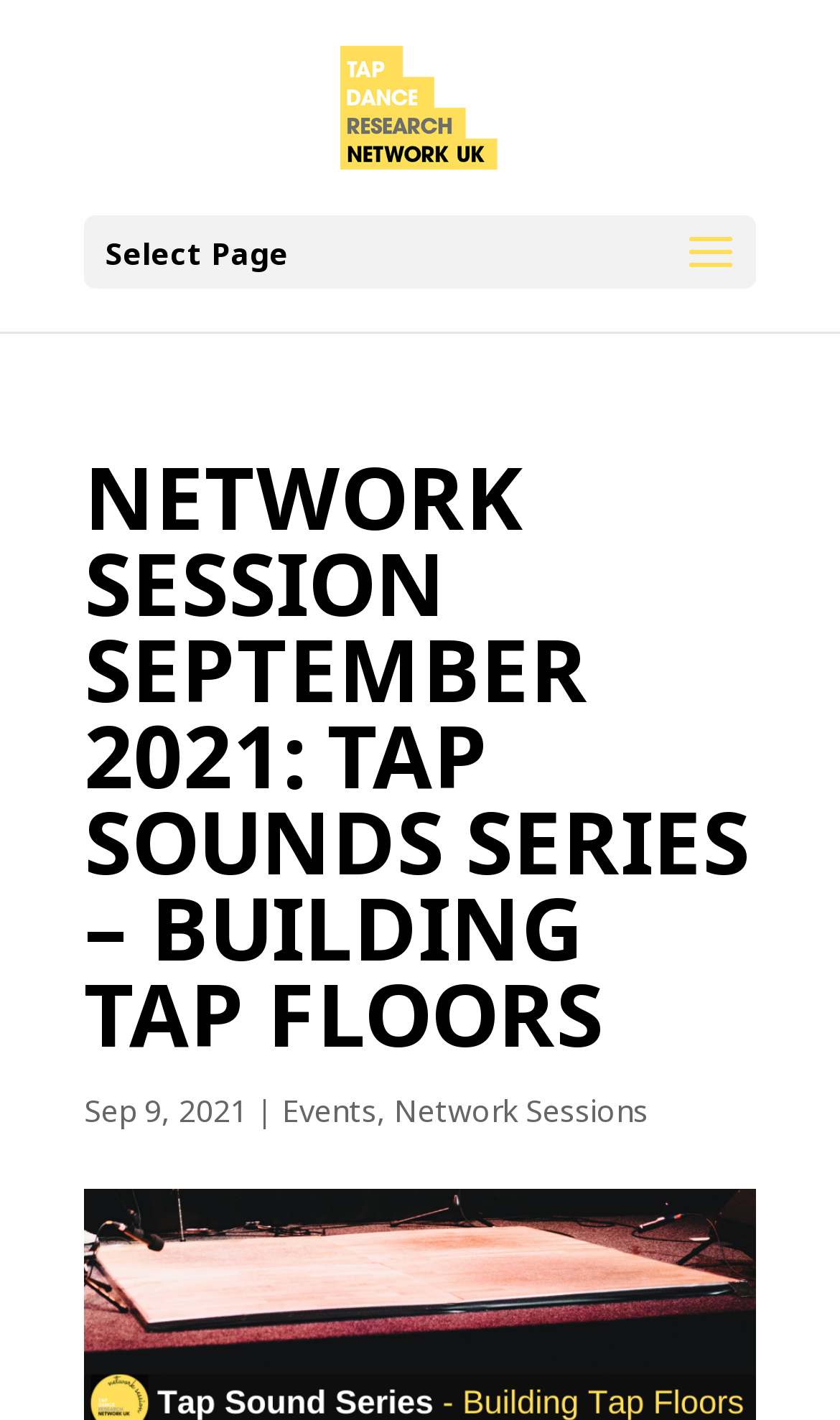Please find the bounding box coordinates (top-left x, top-left y, bottom-right x, bottom-right y) in the screenshot for the UI element described as follows: Events

[0.336, 0.767, 0.449, 0.796]